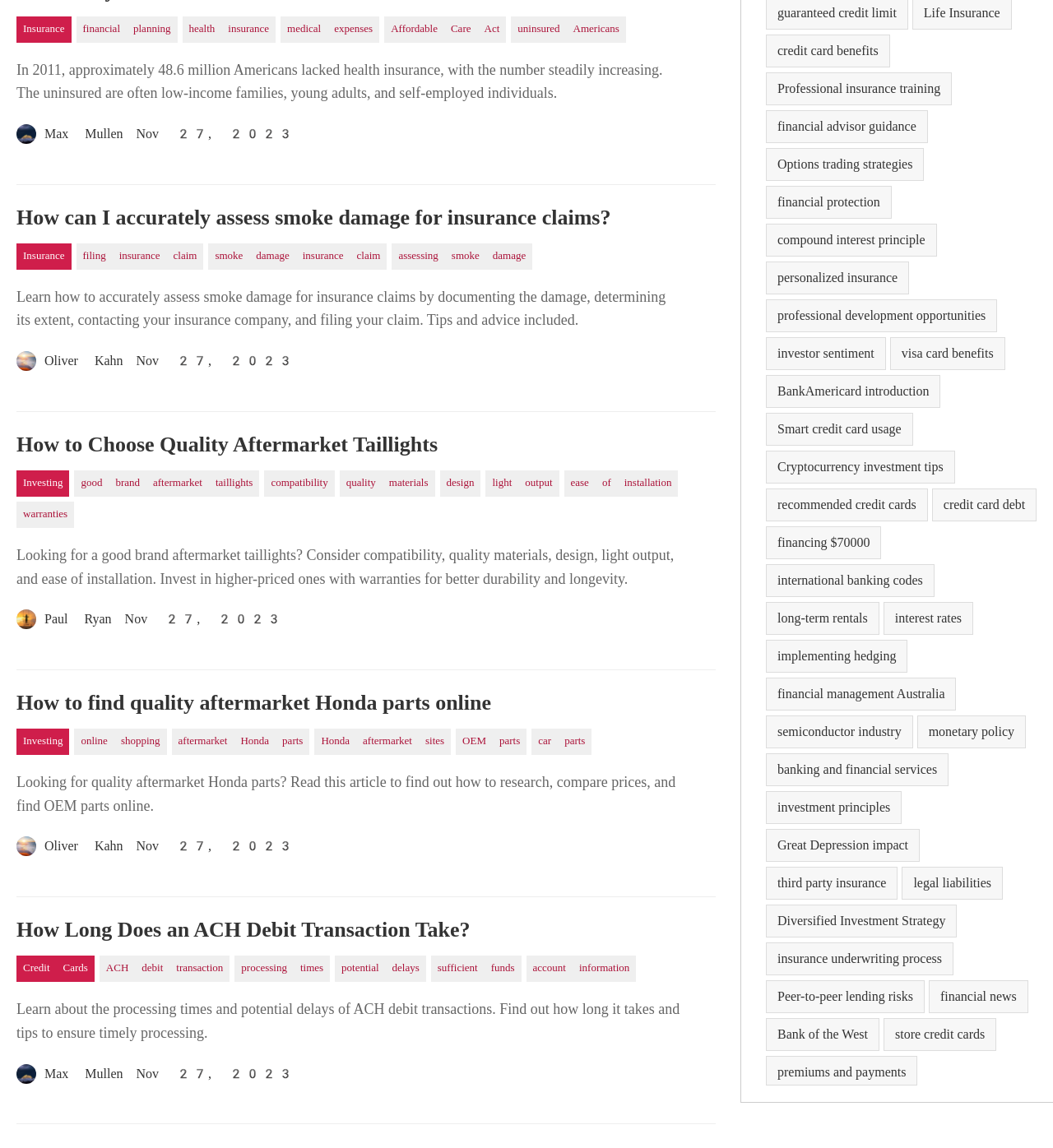Kindly determine the bounding box coordinates for the area that needs to be clicked to execute this instruction: "Learn about 'How to Choose Quality Aftermarket Taillights'".

[0.016, 0.377, 0.68, 0.398]